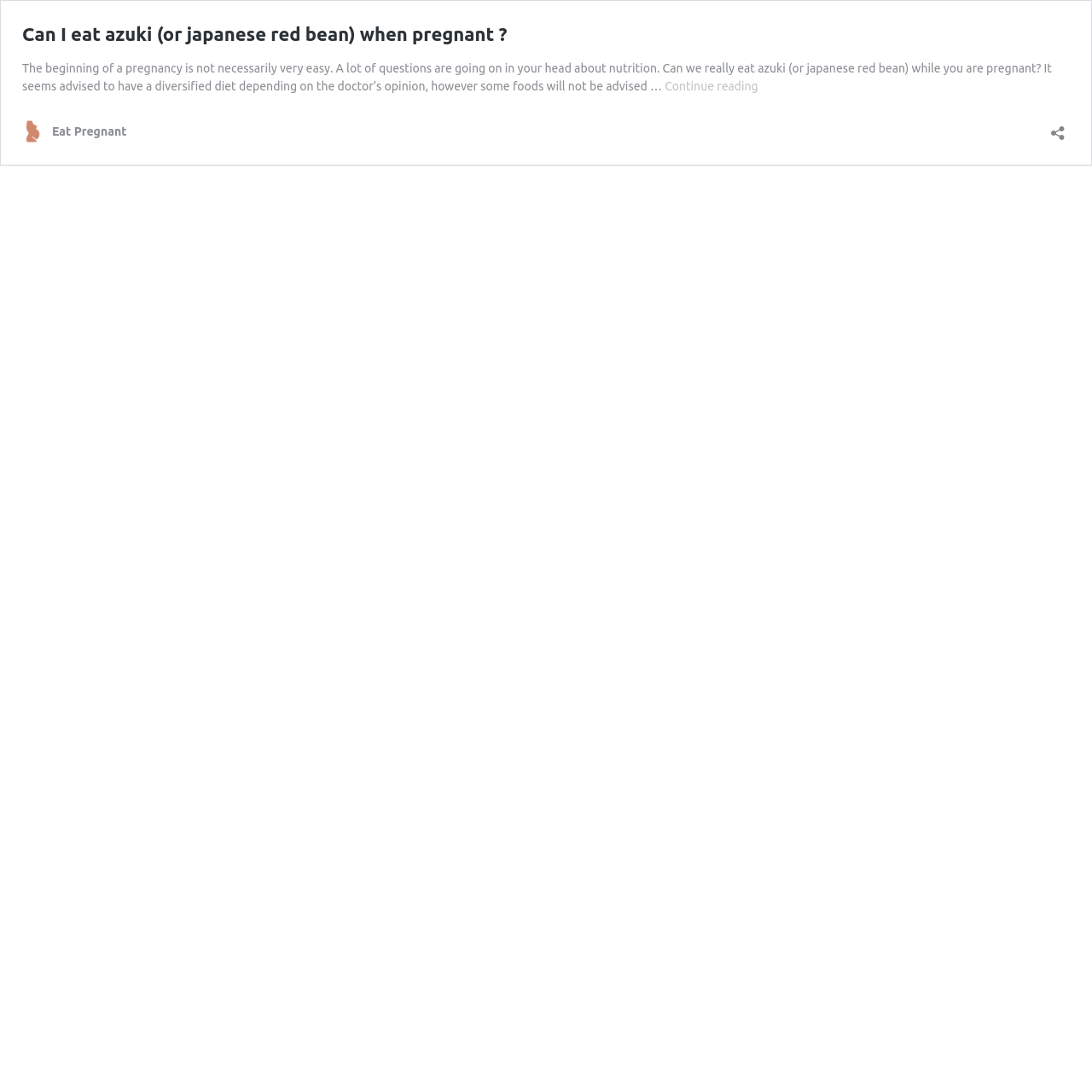What is advised for a pregnant woman's diet?
Please answer the question as detailed as possible.

According to the introductory text, it is advised to have a diversified diet during pregnancy, depending on the doctor's opinion. This suggests that a varied diet is recommended for pregnant women.